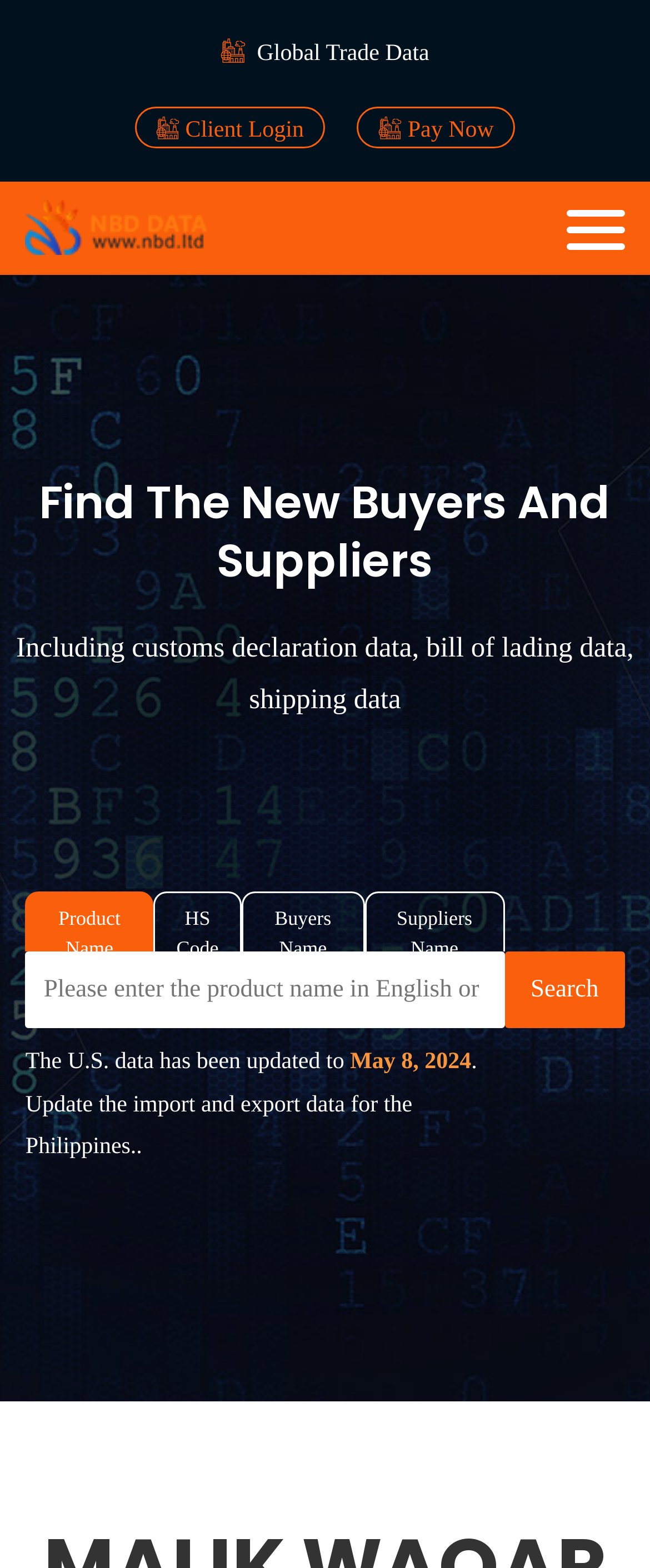What is the purpose of this website?
Please answer using one word or phrase, based on the screenshot.

Trade data